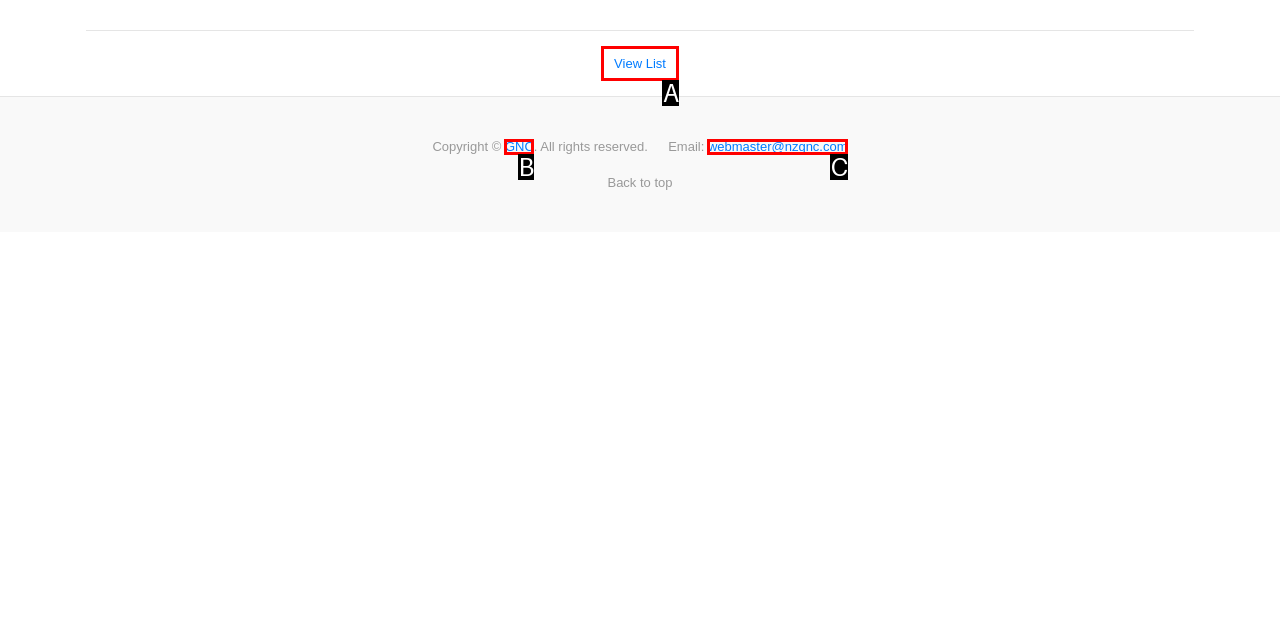Identify which option matches the following description: About this site
Answer by giving the letter of the correct option directly.

None